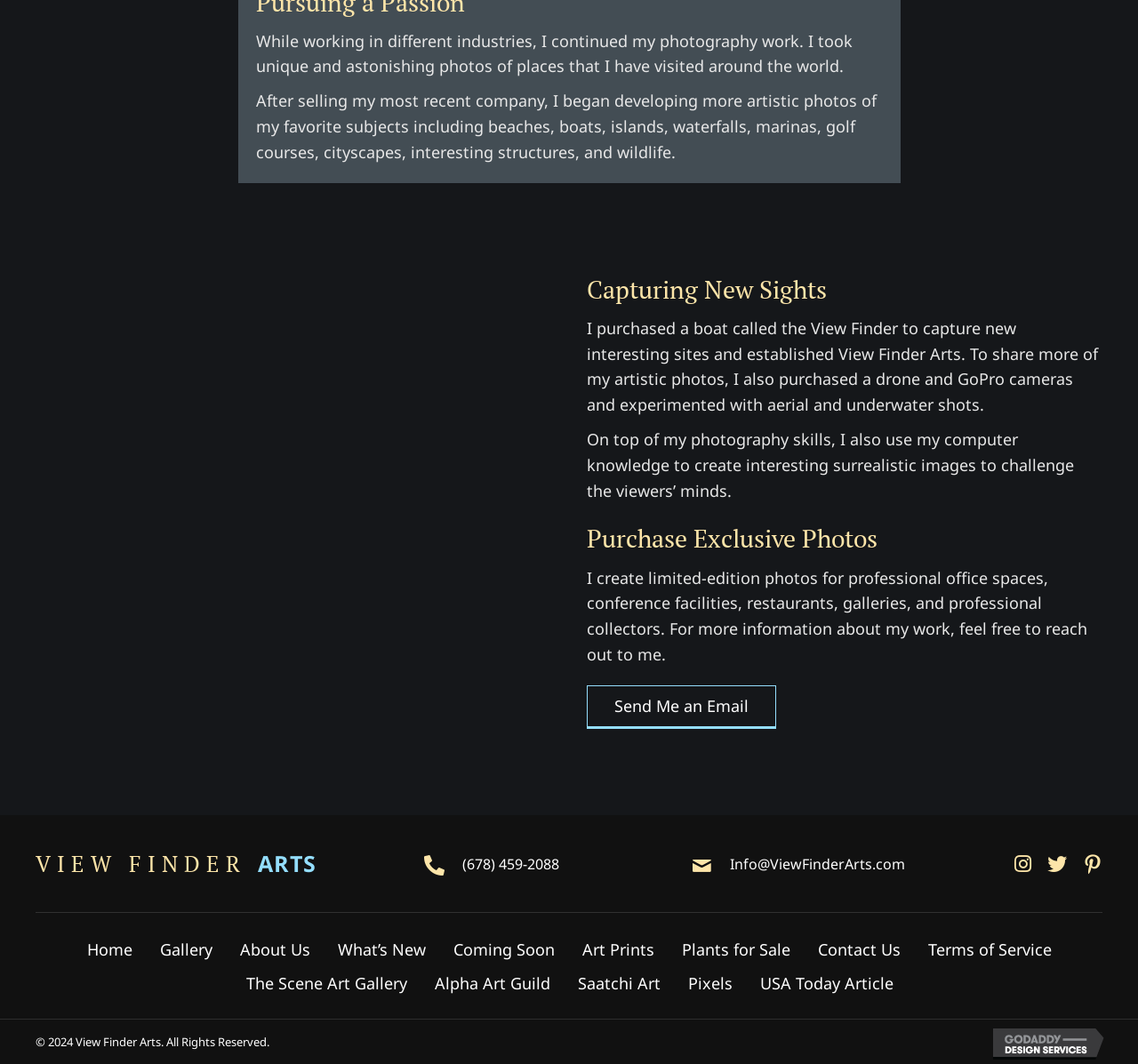What is the name of the boat used for photography?
Could you answer the question with a detailed and thorough explanation?

According to the text 'I purchased a boat called the View Finder to capture new interesting sites and established View Finder Arts.', the name of the boat used for photography is View Finder.